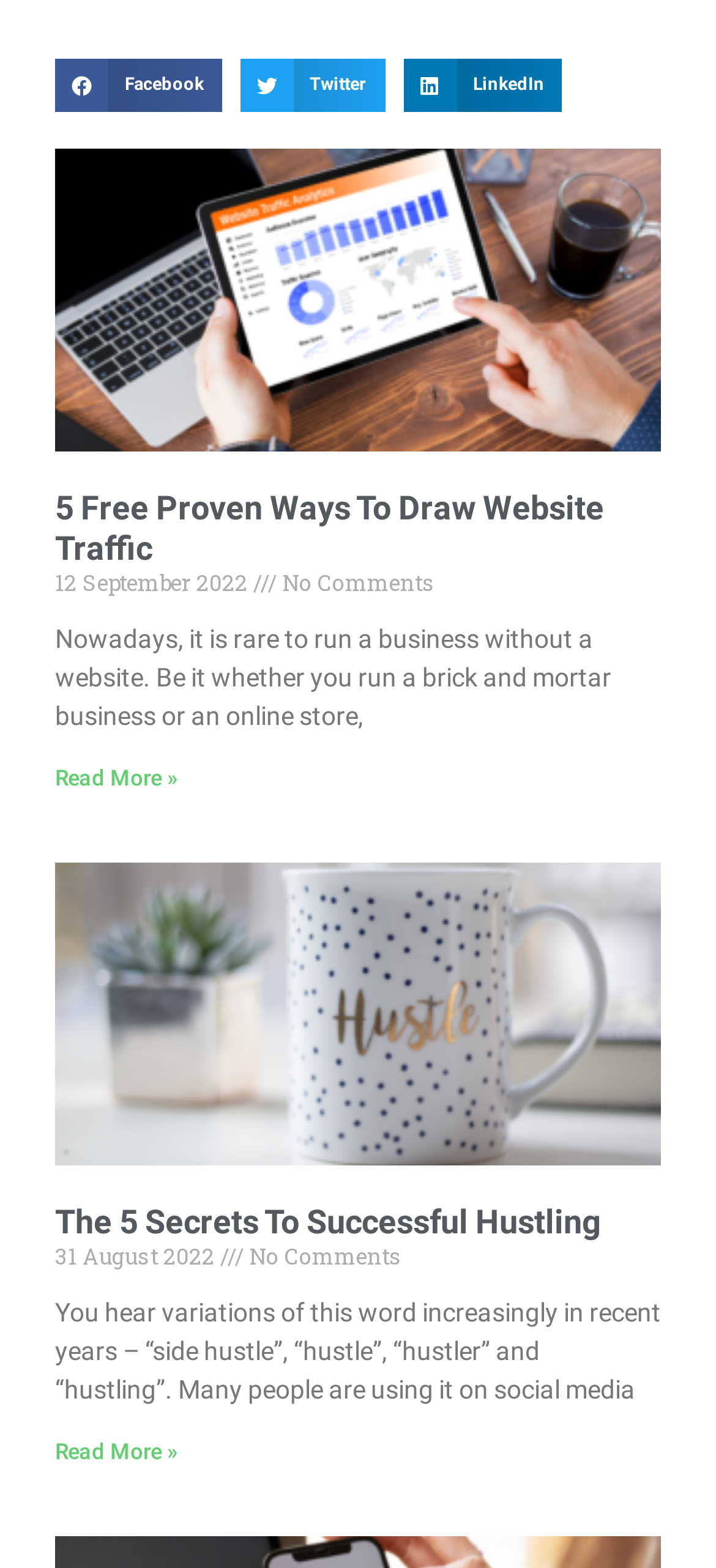Predict the bounding box coordinates of the area that should be clicked to accomplish the following instruction: "Read more about 5 Free Proven Ways To Draw Website Traffic". The bounding box coordinates should consist of four float numbers between 0 and 1, i.e., [left, top, right, bottom].

[0.077, 0.488, 0.249, 0.505]